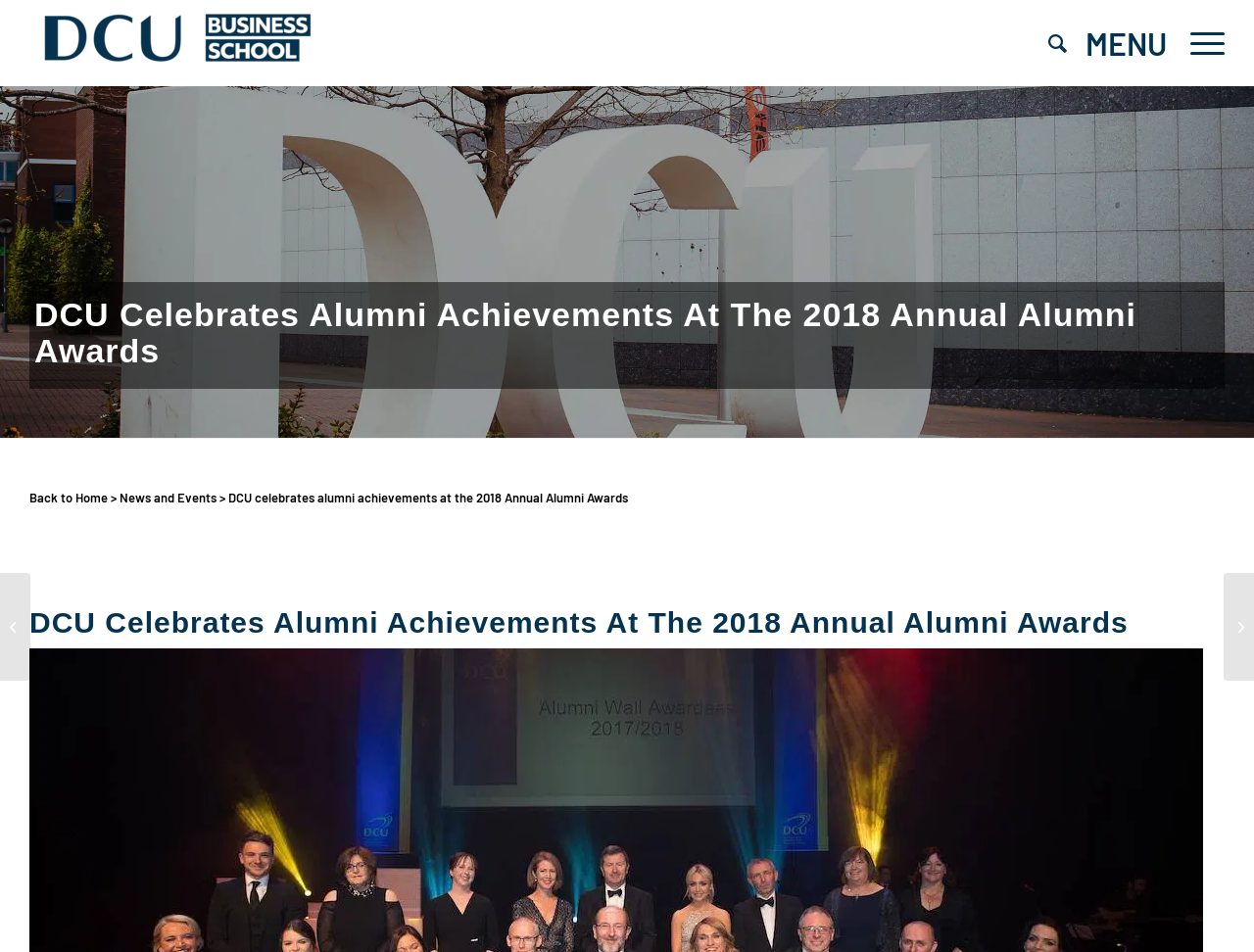Based on the element description News and Events, identify the bounding box of the UI element in the given webpage screenshot. The coordinates should be in the format (top-left x, top-left y, bottom-right x, bottom-right y) and must be between 0 and 1.

[0.095, 0.514, 0.175, 0.531]